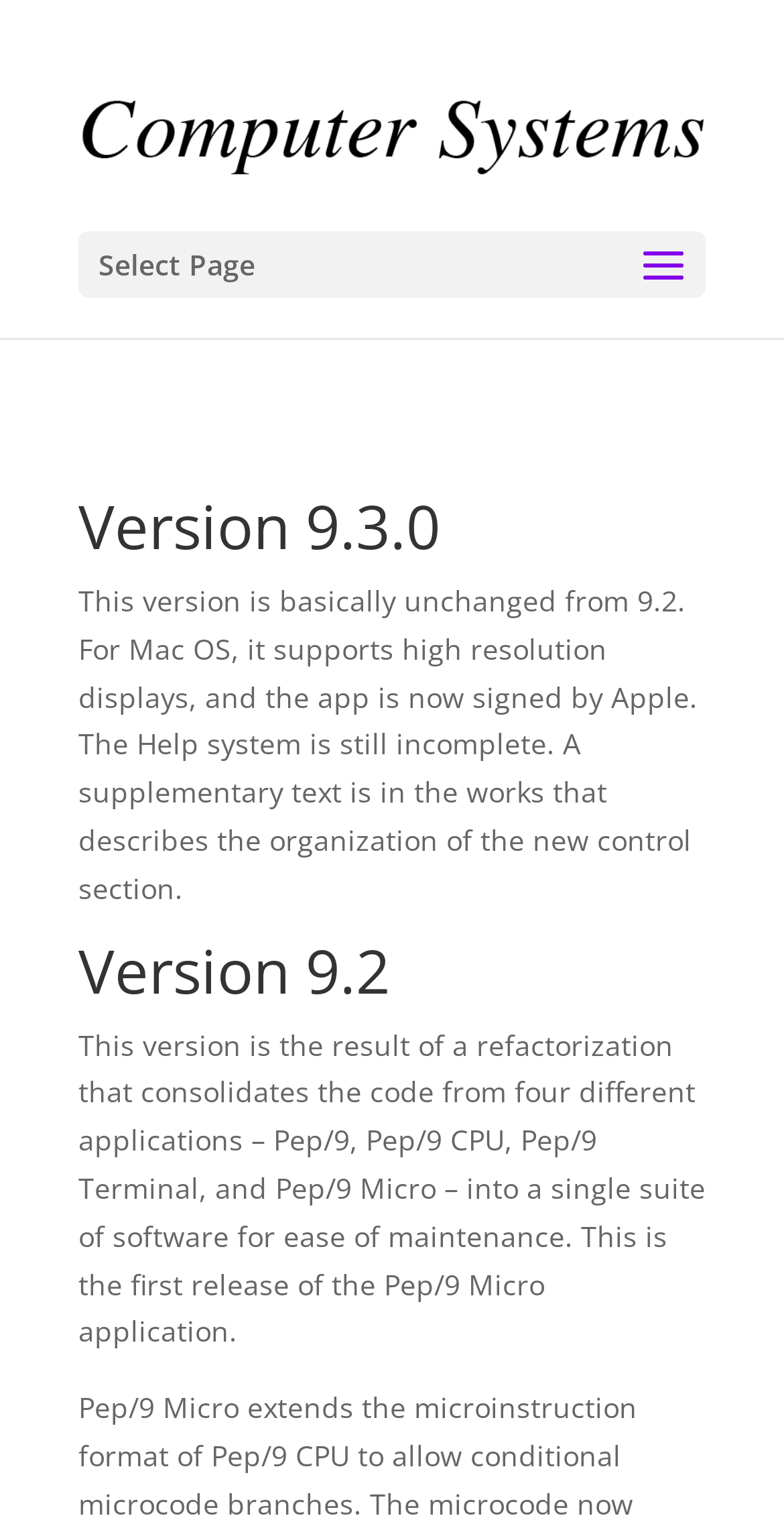Provide a short answer using a single word or phrase for the following question: 
Is the Help system complete in Version 9.3.0?

No